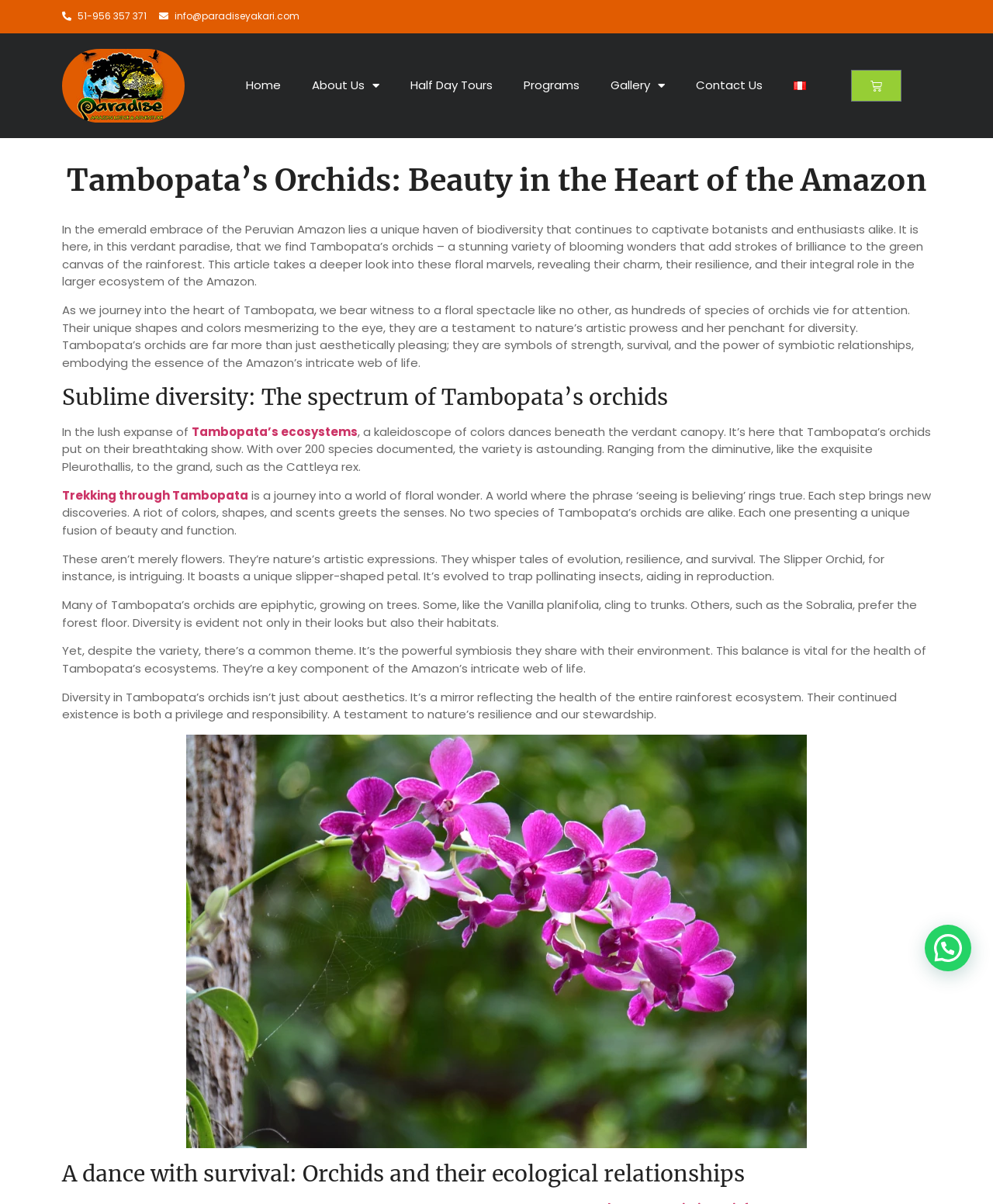Locate the coordinates of the bounding box for the clickable region that fulfills this instruction: "View the 'Gallery'".

[0.599, 0.056, 0.685, 0.086]